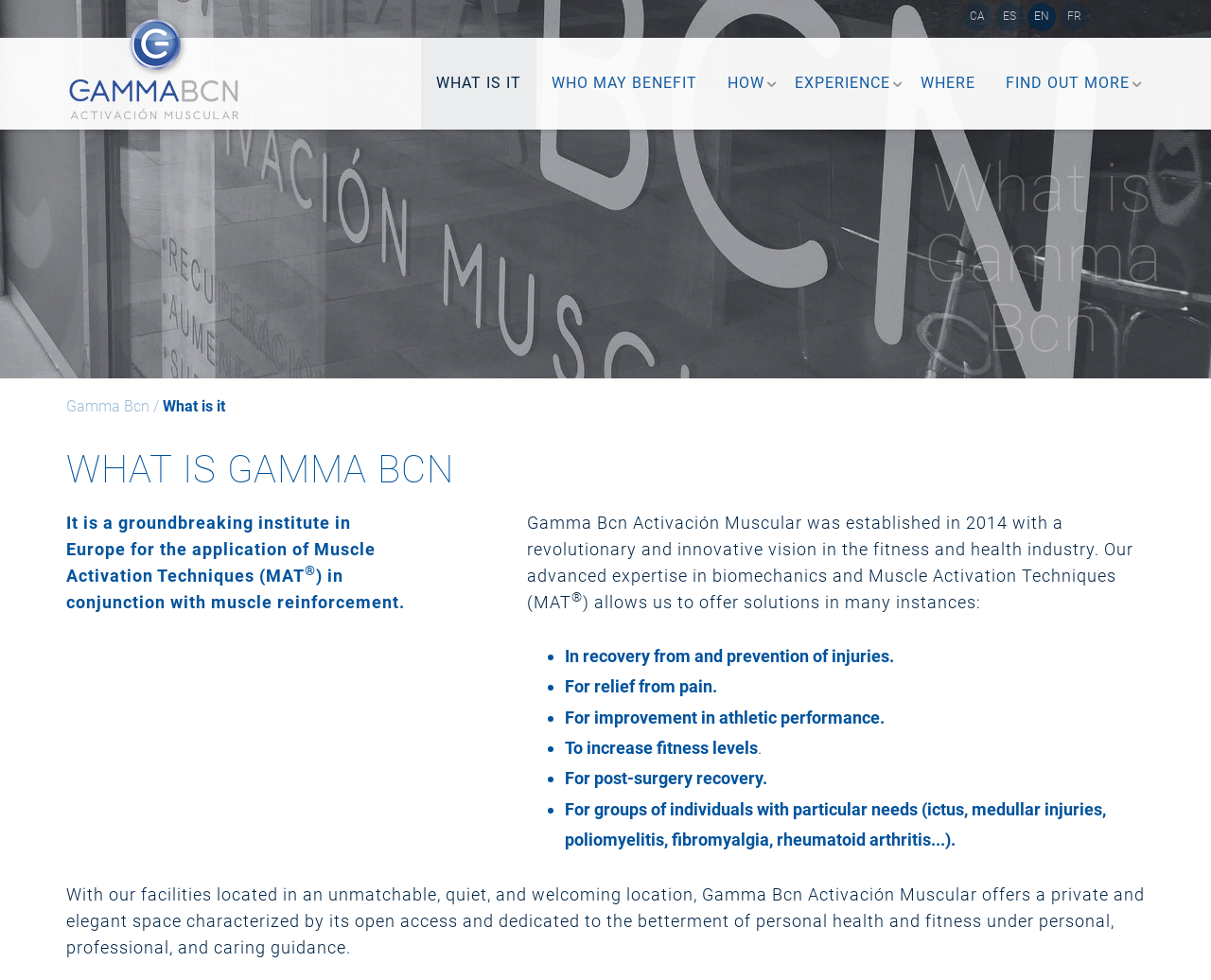Please identify the bounding box coordinates of the area I need to click to accomplish the following instruction: "Select English language".

[0.848, 0.003, 0.872, 0.032]